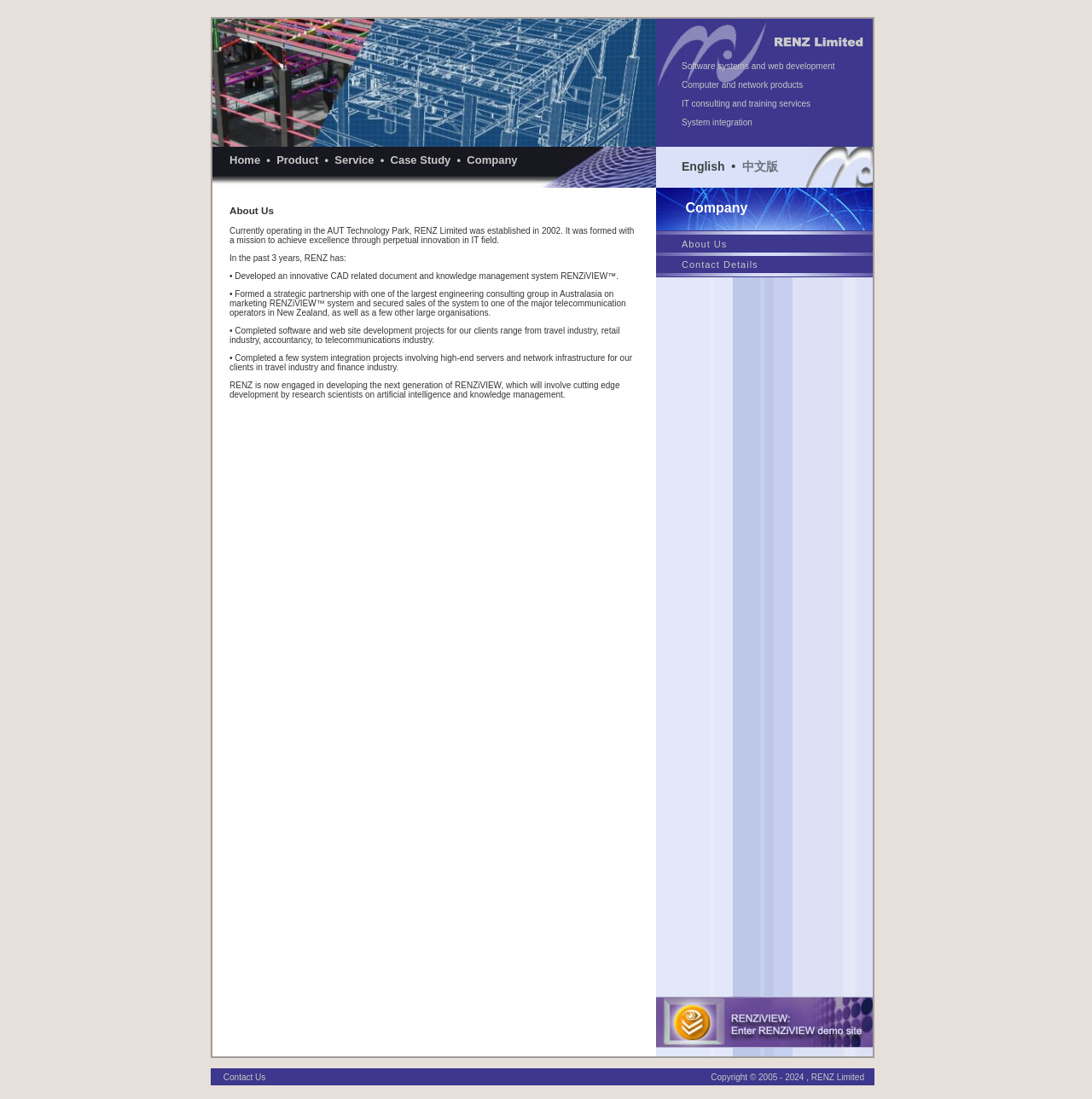Answer with a single word or phrase: 
What is the year RENZ was established?

2002